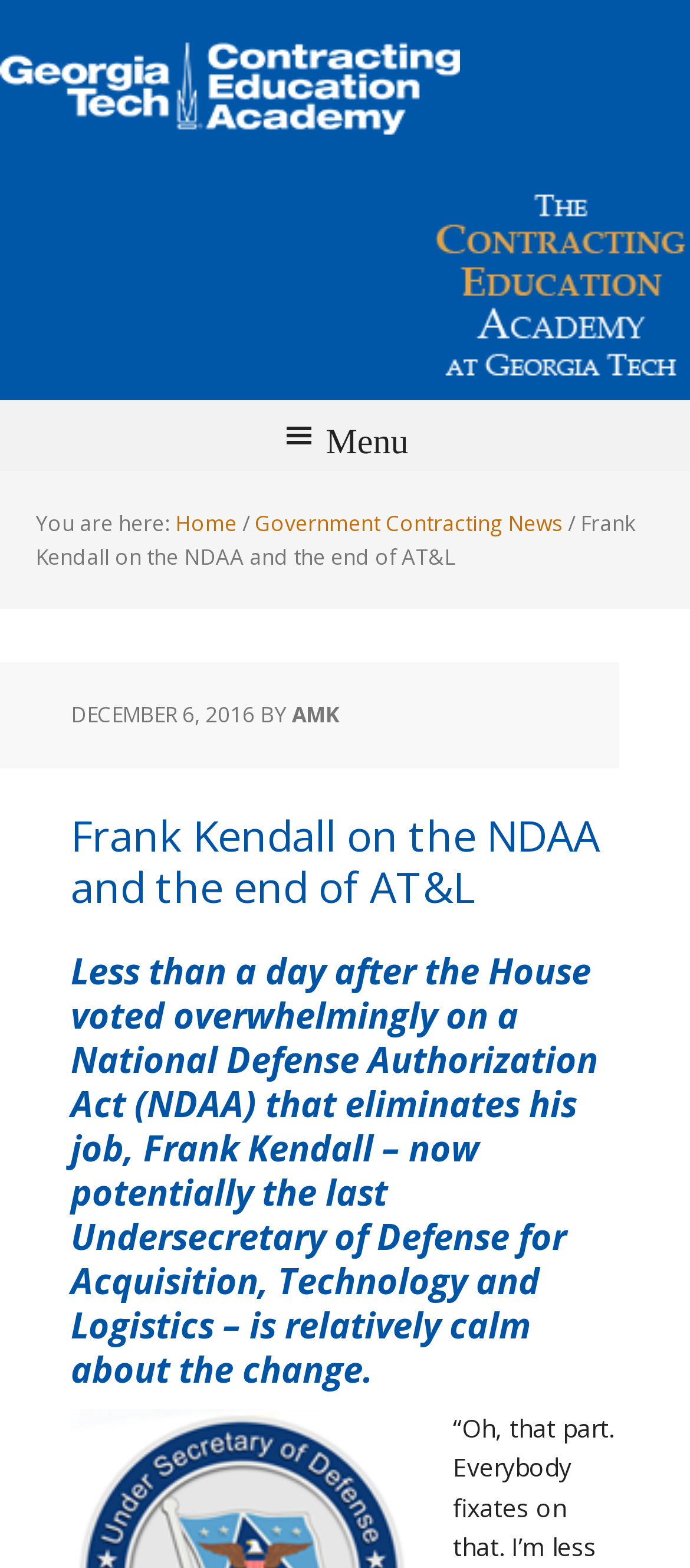Please answer the following question using a single word or phrase: 
Who is the author of the article?

AMK